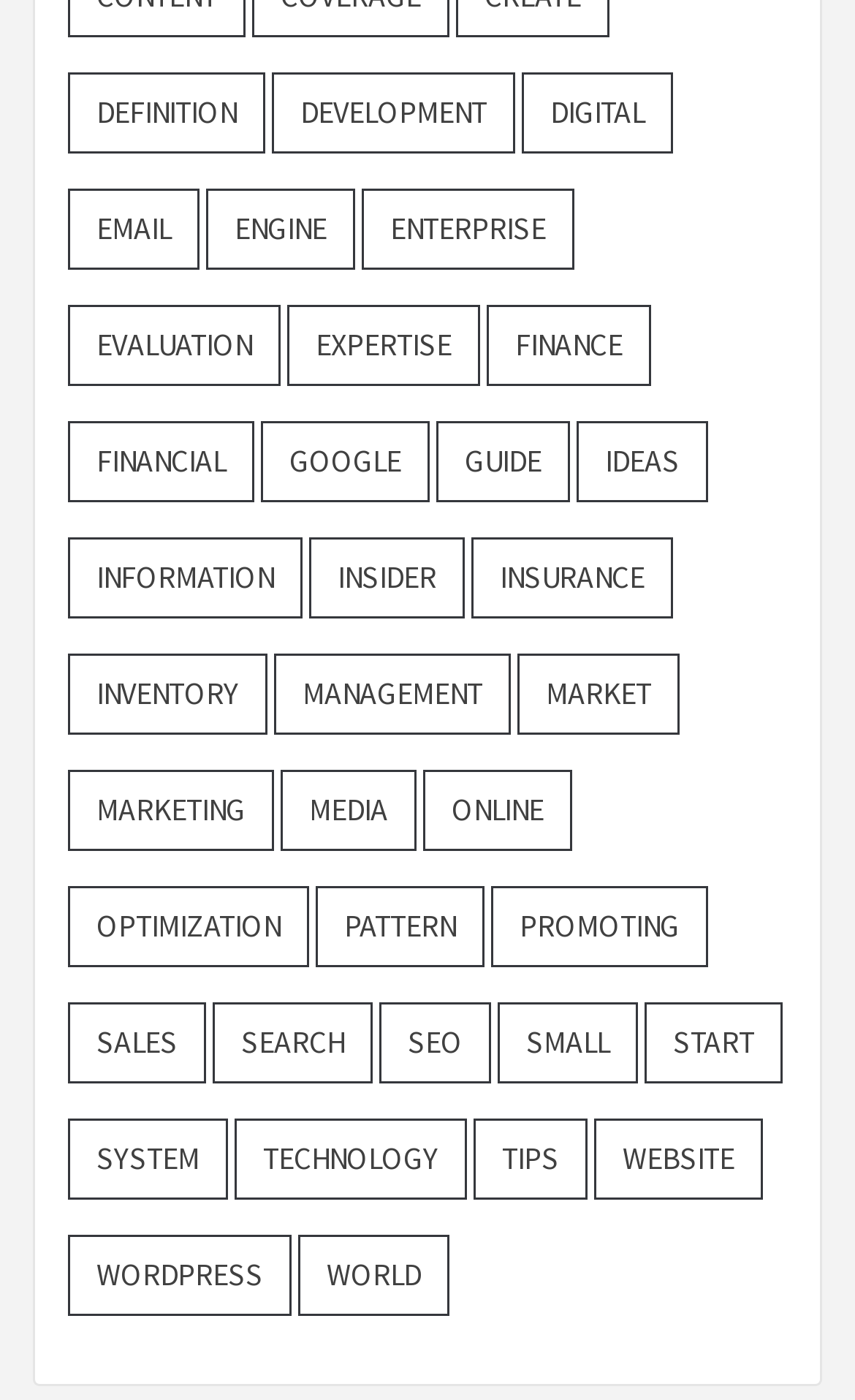Indicate the bounding box coordinates of the element that must be clicked to execute the instruction: "Visit wordpress". The coordinates should be given as four float numbers between 0 and 1, i.e., [left, top, right, bottom].

[0.079, 0.881, 0.341, 0.939]